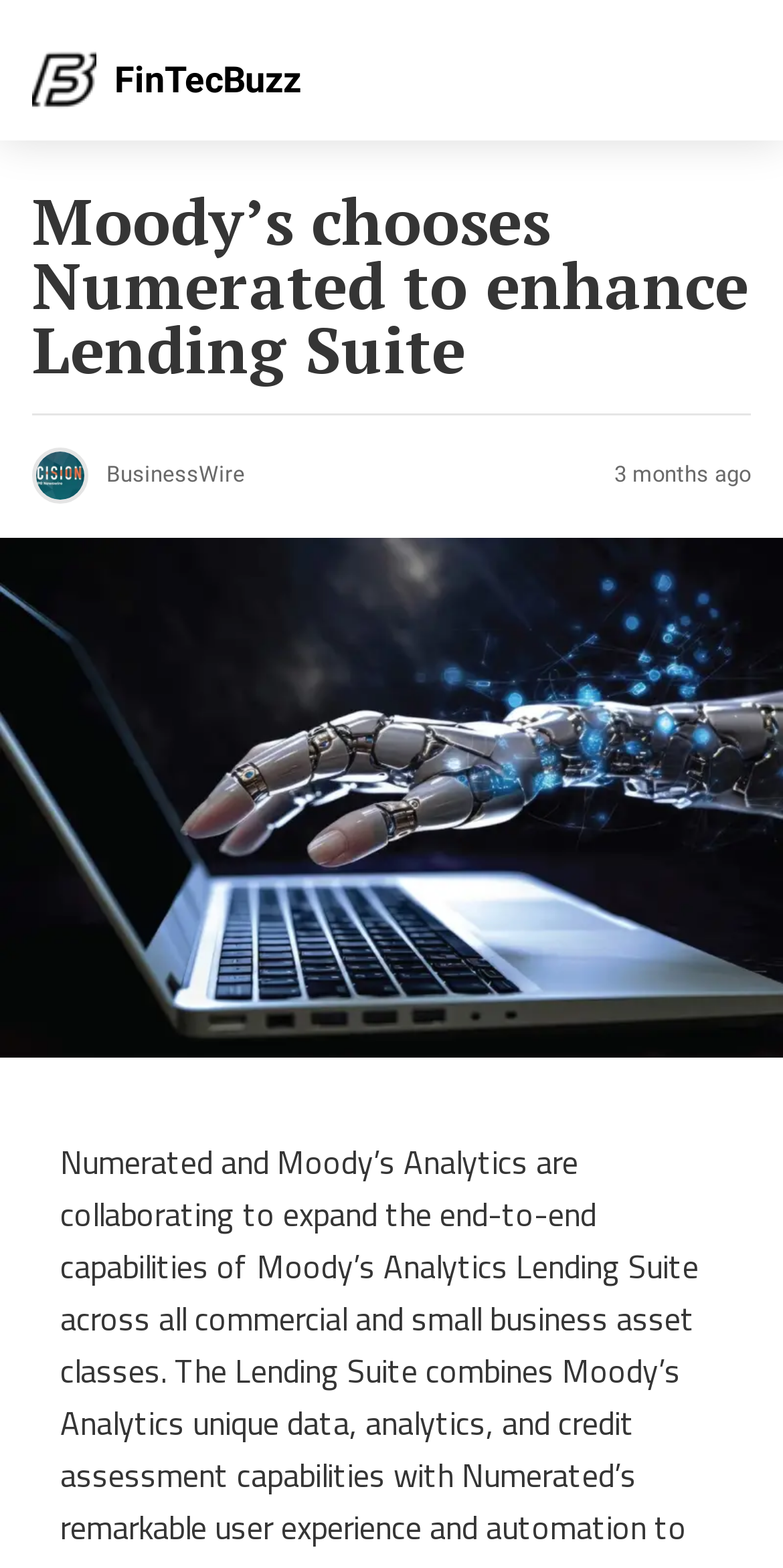Please give a succinct answer to the question in one word or phrase:
What is the company logo displayed?

Moody's